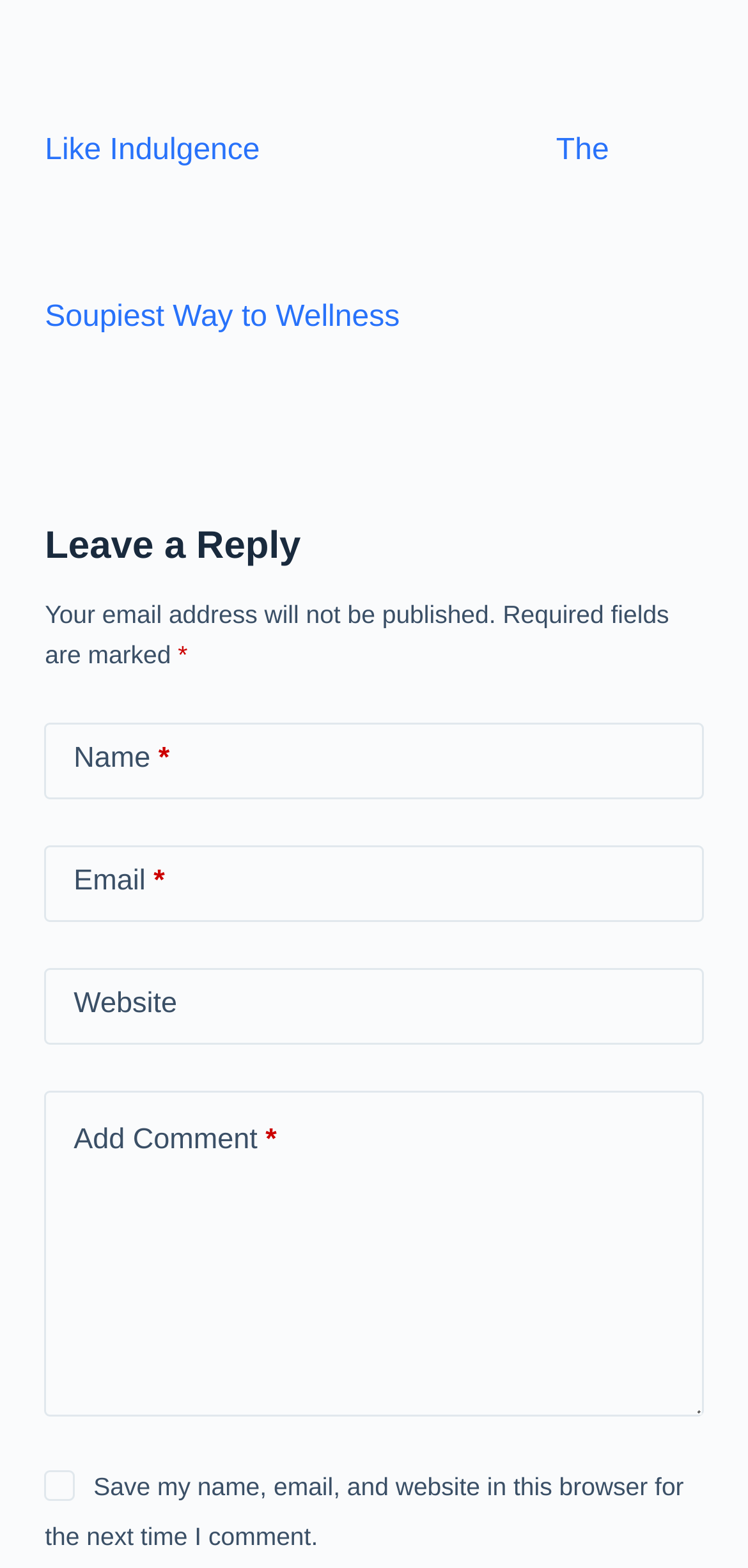What is the purpose of the 'Add Comment' button?
Based on the image, answer the question with as much detail as possible.

The 'Add Comment' button is likely used to submit a comment on the website, as it is placed below the textboxes and other input fields. This suggests that the button is used to finalize and send the comment to the website.